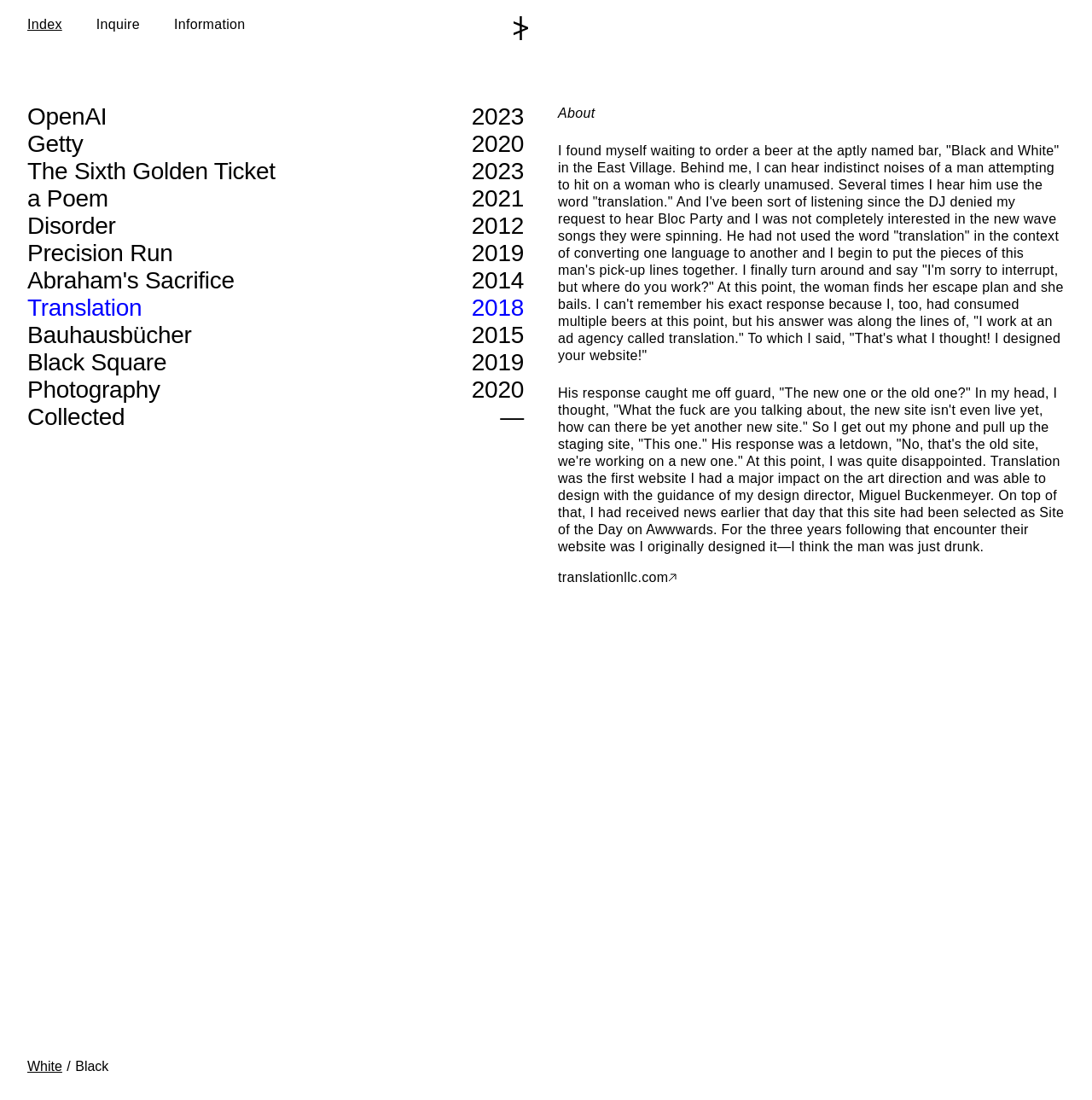Please extract the webpage's main title and generate its text content.

Isaac Daniels Design